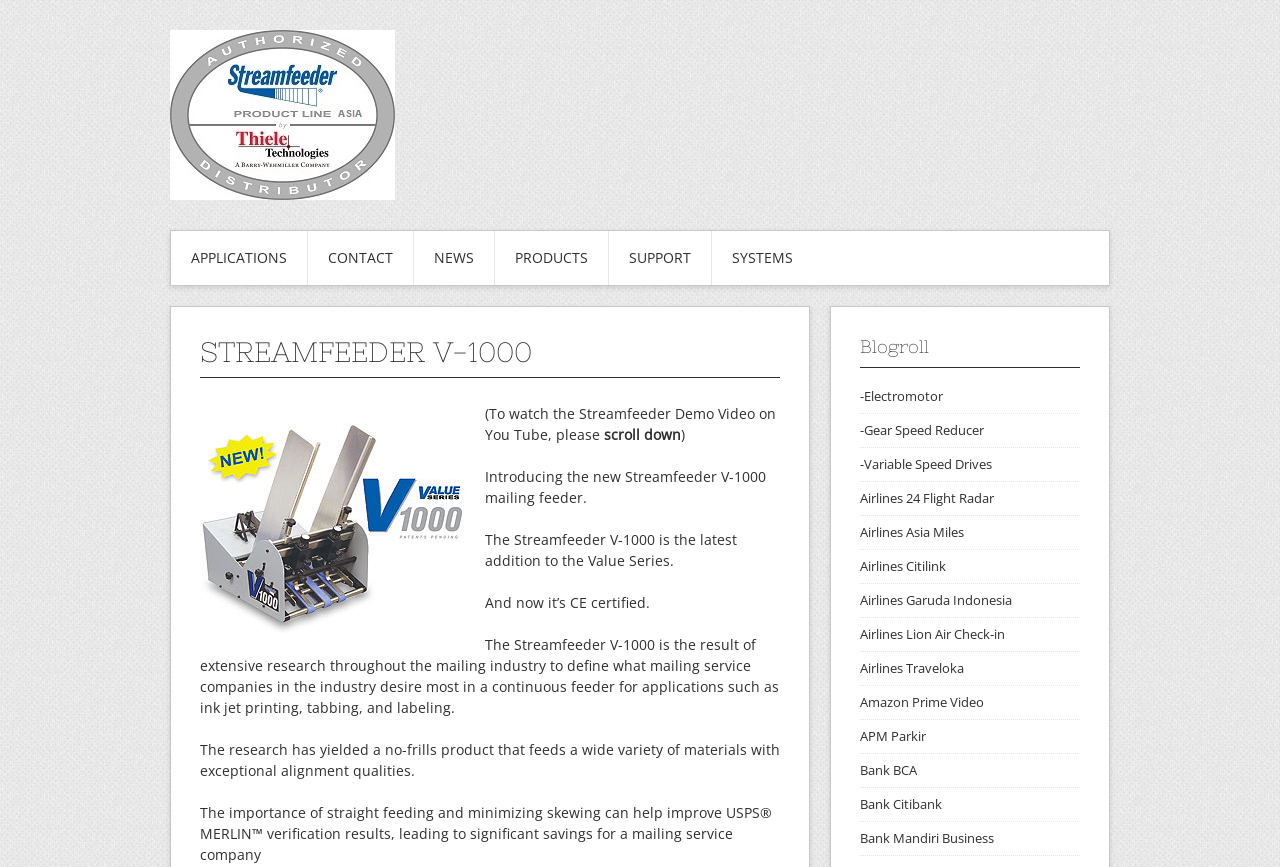What is the name of the product introduced on this webpage?
Look at the screenshot and respond with a single word or phrase.

Streamfeeder V-1000